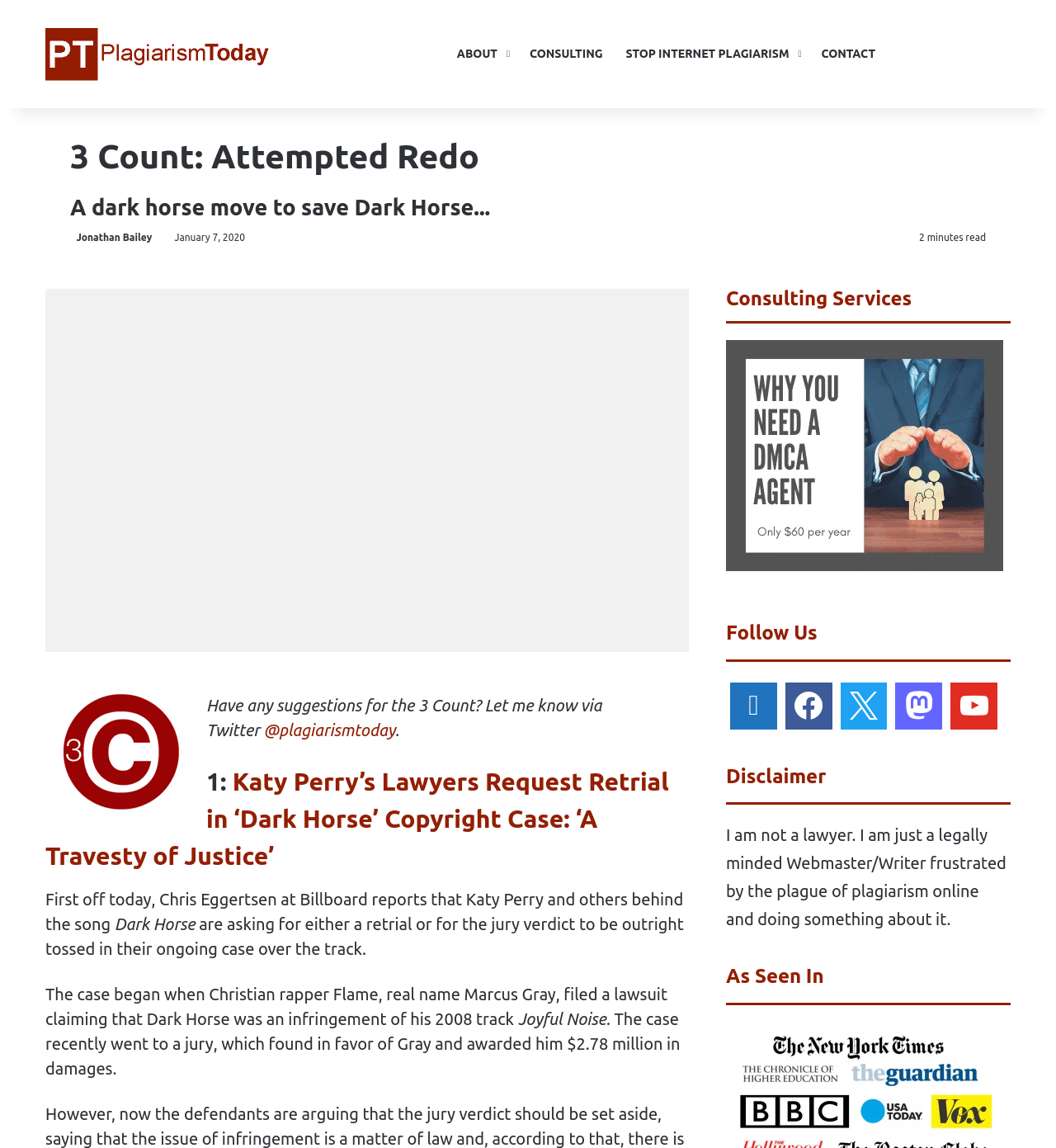Explain the webpage in detail.

This webpage is about Plagiarism Today, a website focused on combating online plagiarism. At the top, there is a primary navigation bar with links to various sections, including "About", "Consulting", and "Contact". Below the navigation bar, there is a heading that reads "3 Count: Attempted Redo". 

To the right of the heading, there is a section with three figures, including an image of the 3 Count logo. Below this section, there is an article with the title "Katy Perry’s Lawyers Request Retrial in ‘Dark Horse’ Copyright Case: ‘A Travesty of Justice’". The article discusses Katy Perry's lawyers requesting a retrial or the jury verdict to be tossed in their ongoing case over the song "Dark Horse". 

On the right side of the page, there is a section with links to social media platforms, including Facebook, YouTube, and Mastodon. Below this section, there is a heading that reads "Consulting Services". Further down, there is a section with links to various social media platforms again, followed by a disclaimer section that states the author is not a lawyer but a legally minded webmaster/writer frustrated by online plagiarism. Finally, there is a section that lists the website's appearances in various media outlets.